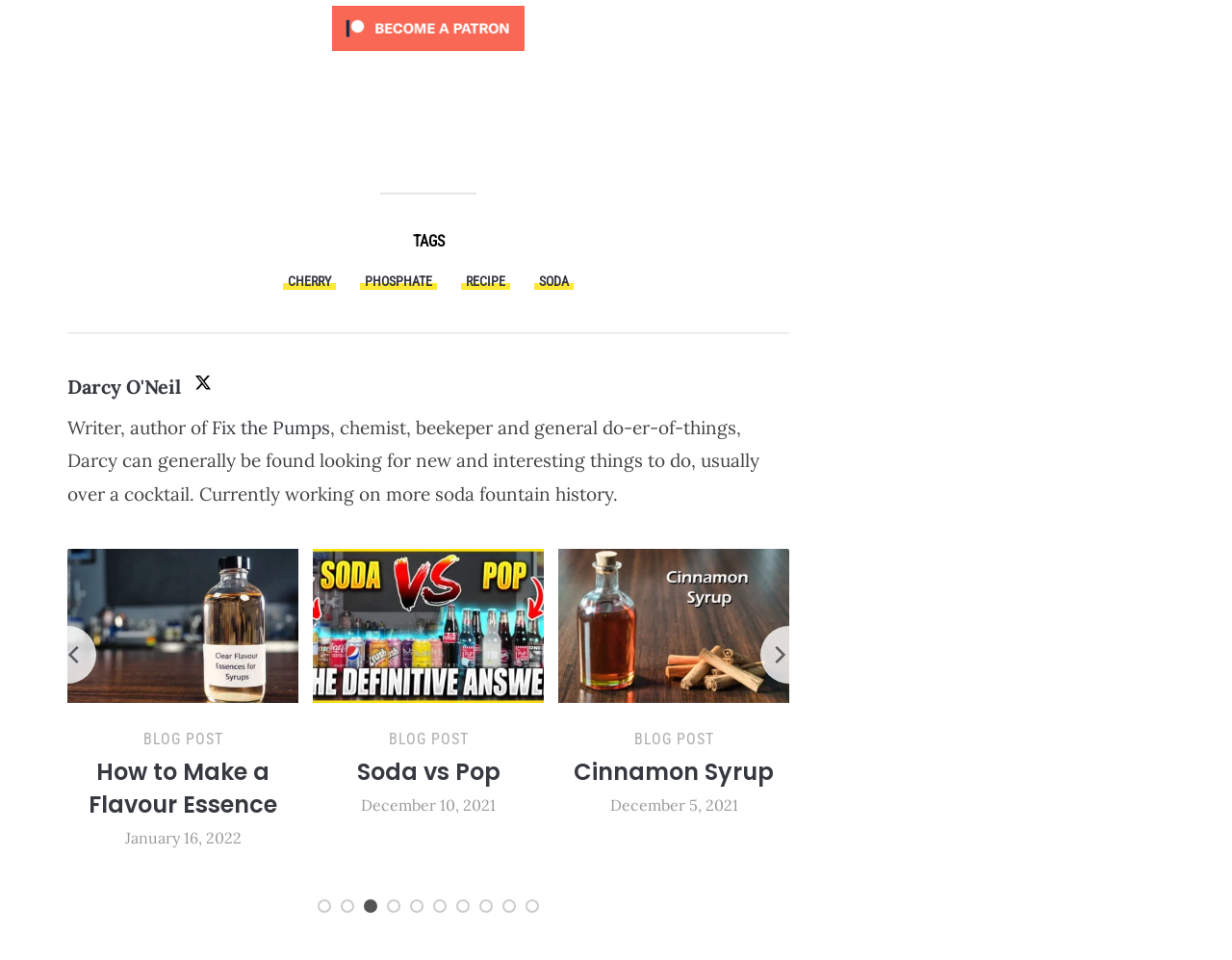Please determine the bounding box coordinates for the UI element described here. Use the format (top-left x, top-left y, bottom-right x, bottom-right y) with values bounded between 0 and 1: How to Make Moxie Soda

[0.058, 0.788, 0.24, 0.855]